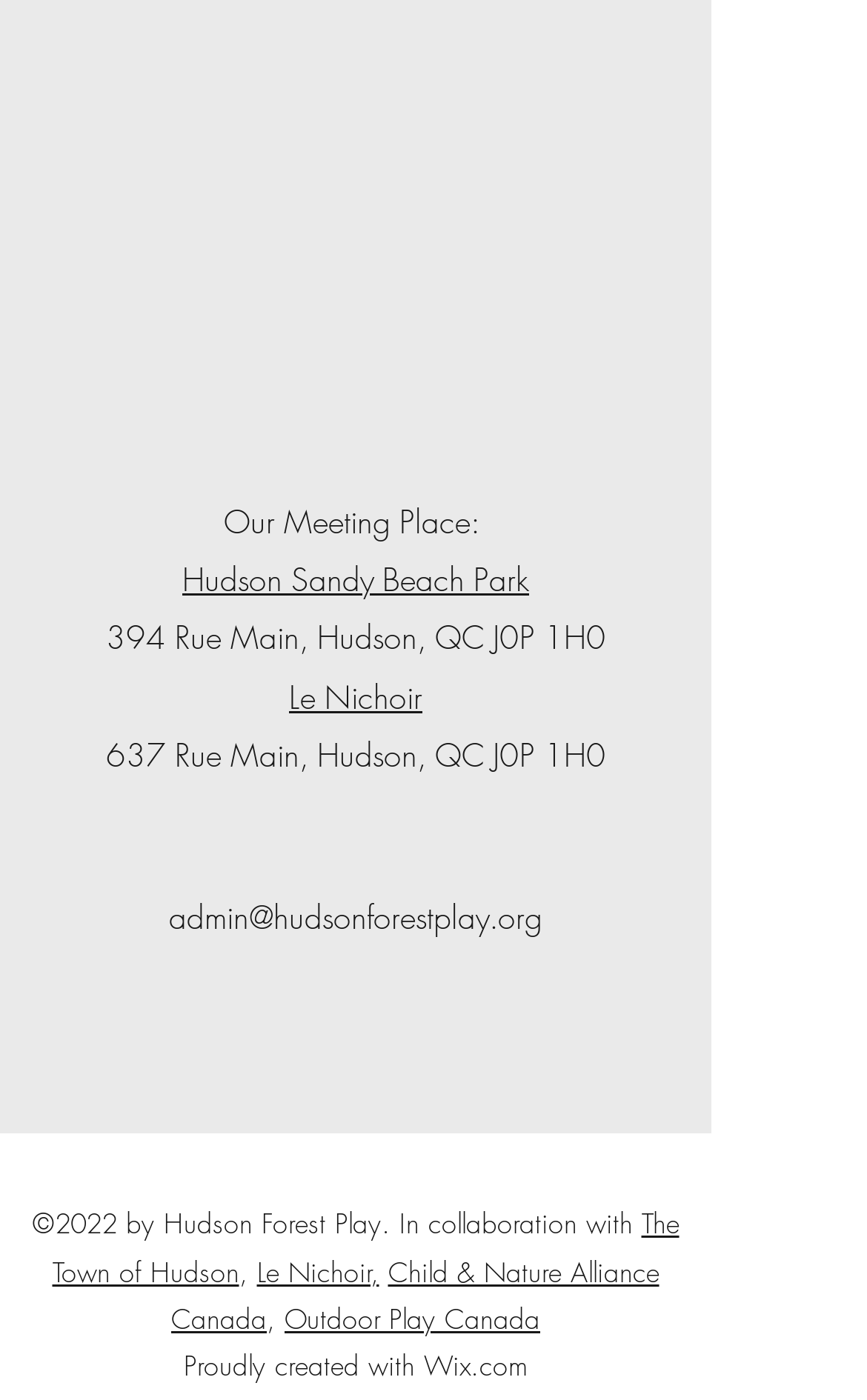Locate the bounding box of the UI element defined by this description: "Outdoor Play Canada". The coordinates should be given as four float numbers between 0 and 1, formatted as [left, top, right, bottom].

[0.328, 0.929, 0.623, 0.956]